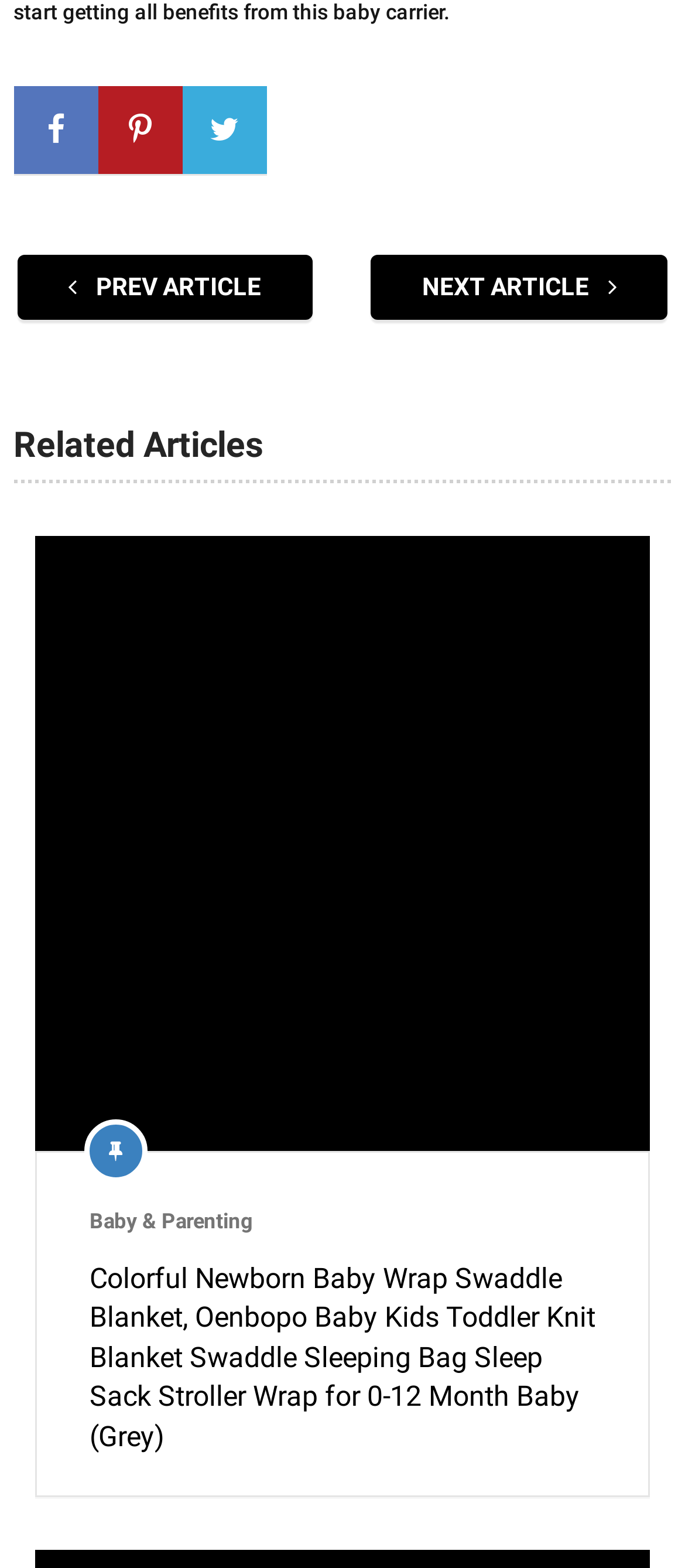Provide a one-word or short-phrase response to the question:
Is there a previous article?

Yes